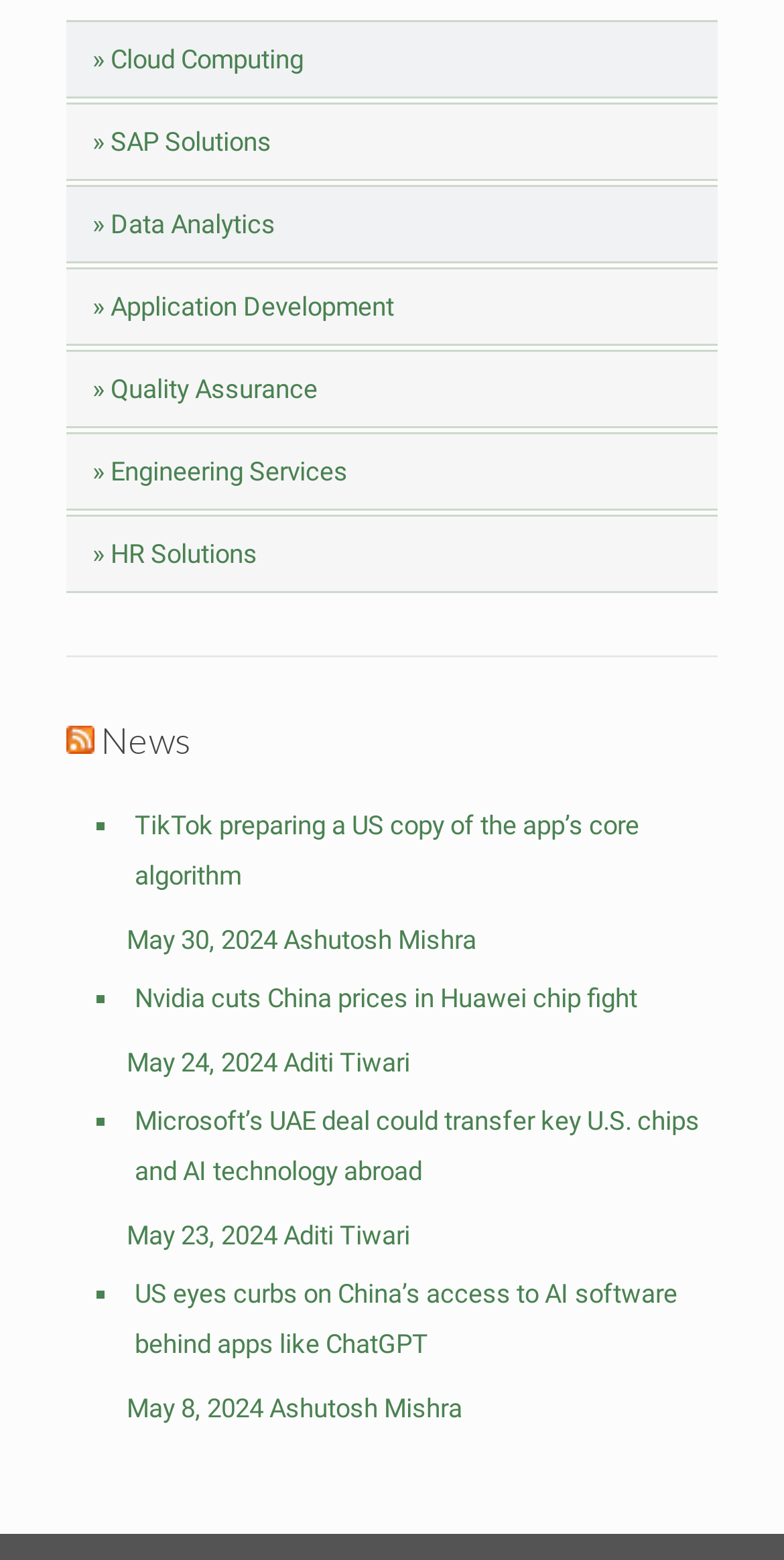Determine the bounding box coordinates of the region that needs to be clicked to achieve the task: "Explore HR Solutions".

[0.118, 0.345, 0.328, 0.365]